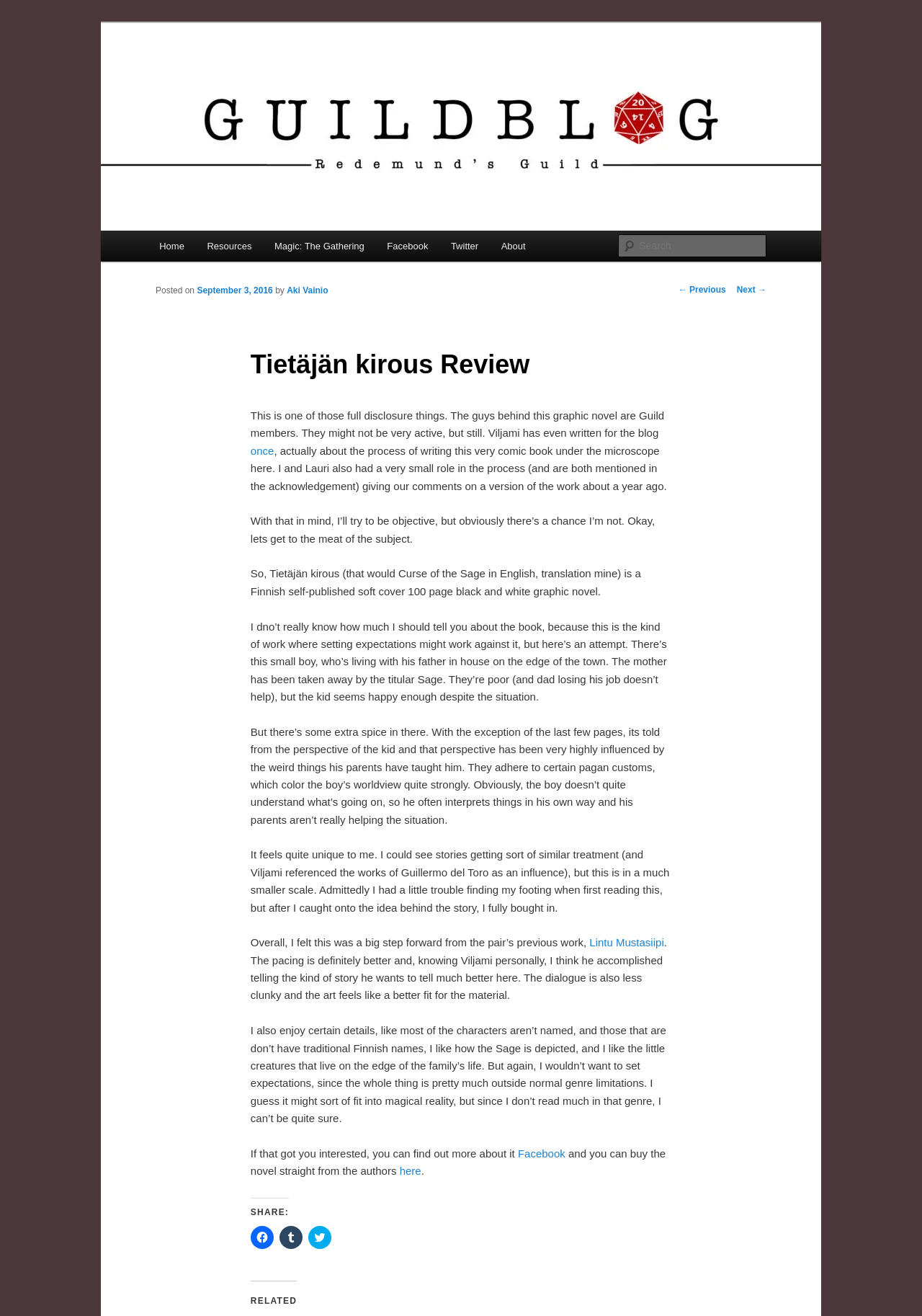How many pages does the graphic novel have?
From the image, respond using a single word or phrase.

100